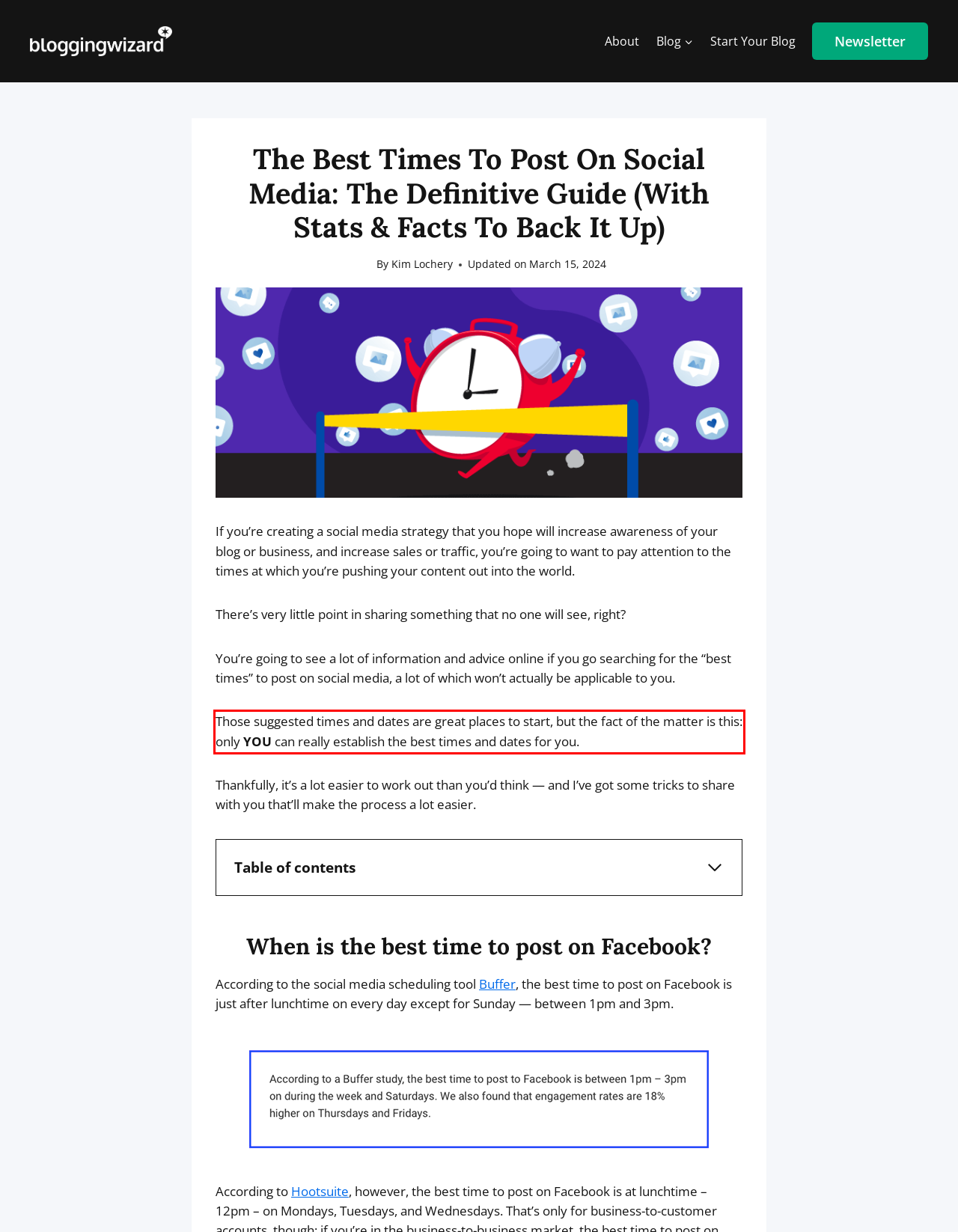You are provided with a screenshot of a webpage that includes a UI element enclosed in a red rectangle. Extract the text content inside this red rectangle.

Those suggested times and dates are great places to start, but the fact of the matter is this: only YOU can really establish the best times and dates for you.